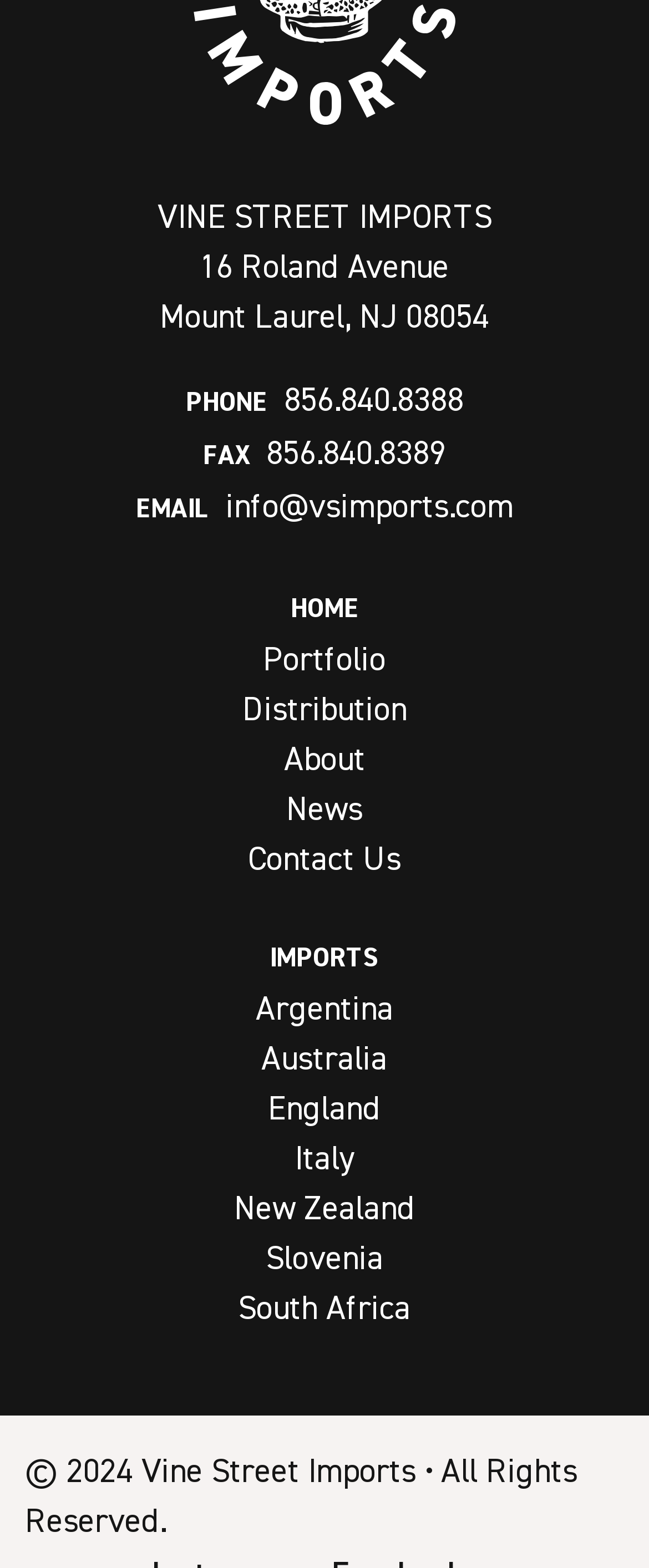Locate the bounding box of the UI element with the following description: "Contact Us".

[0.382, 0.534, 0.618, 0.56]